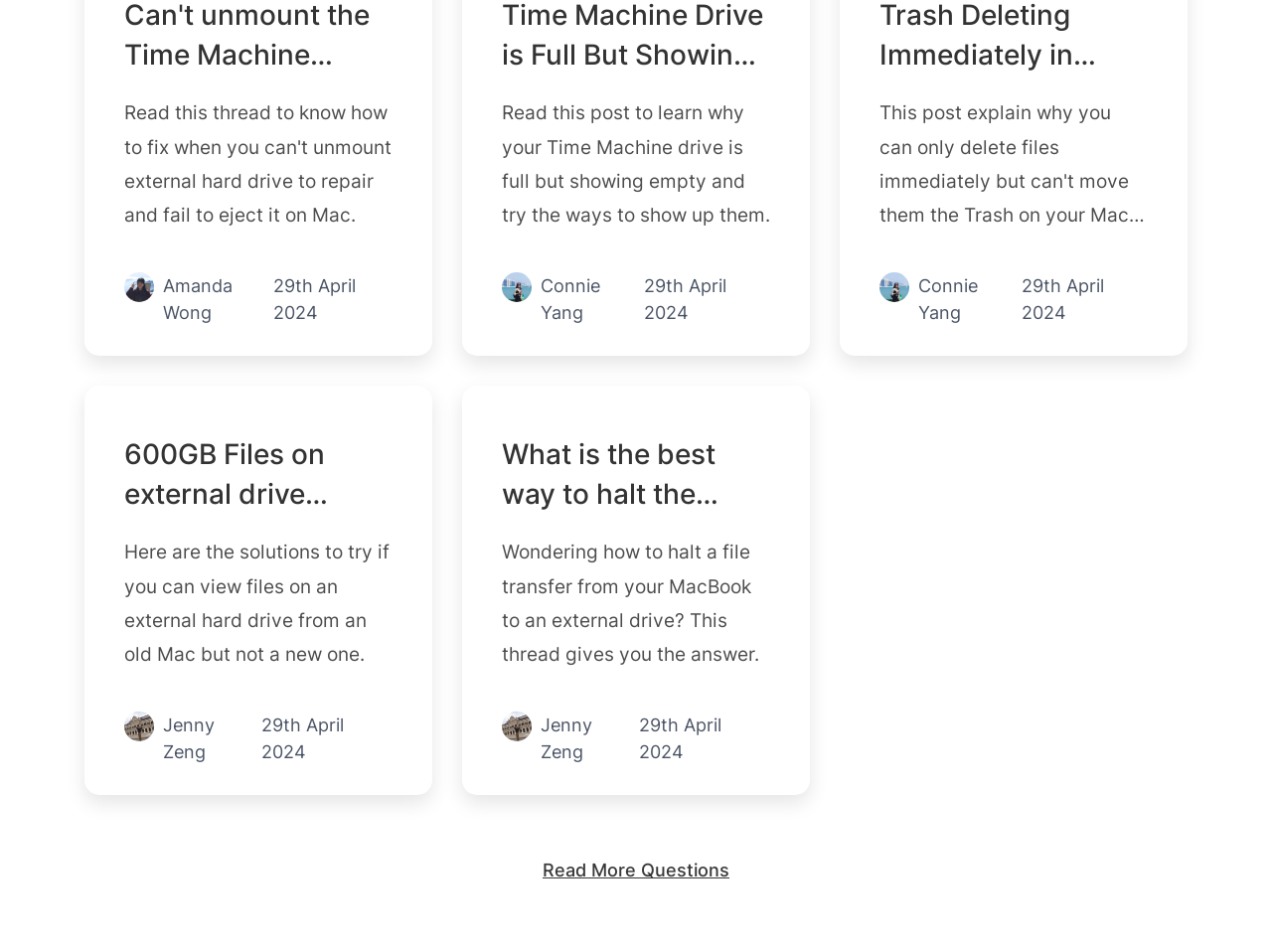Identify the bounding box coordinates of the part that should be clicked to carry out this instruction: "View author profile of Amanda Wong".

[0.098, 0.286, 0.128, 0.343]